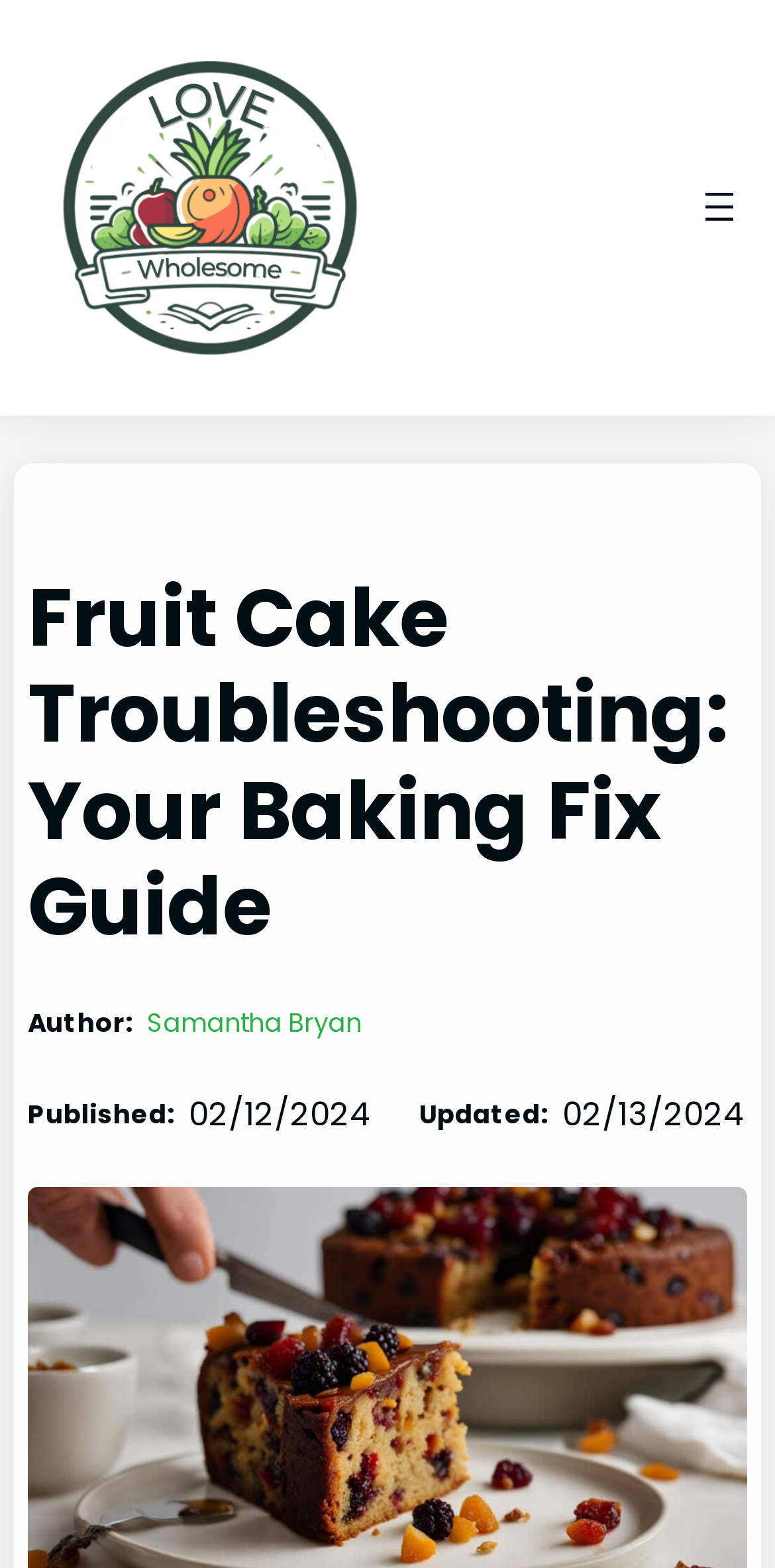Find the bounding box of the element with the following description: "alt="Love Wholesome Logo"". The coordinates must be four float numbers between 0 and 1, formatted as [left, top, right, bottom].

[0.069, 0.034, 0.481, 0.231]